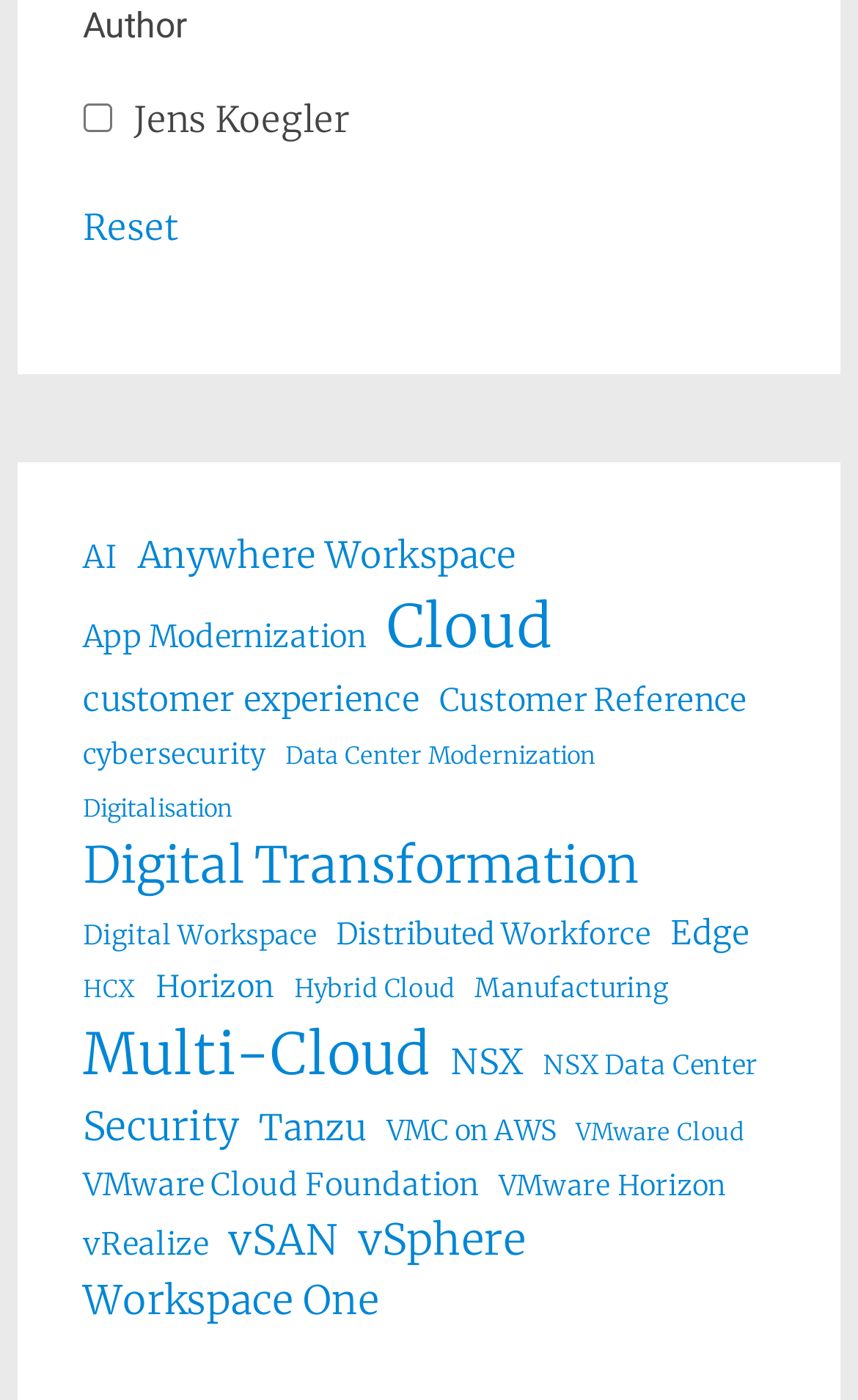How many categories have more than 50 items?
Refer to the image and provide a concise answer in one word or phrase.

4